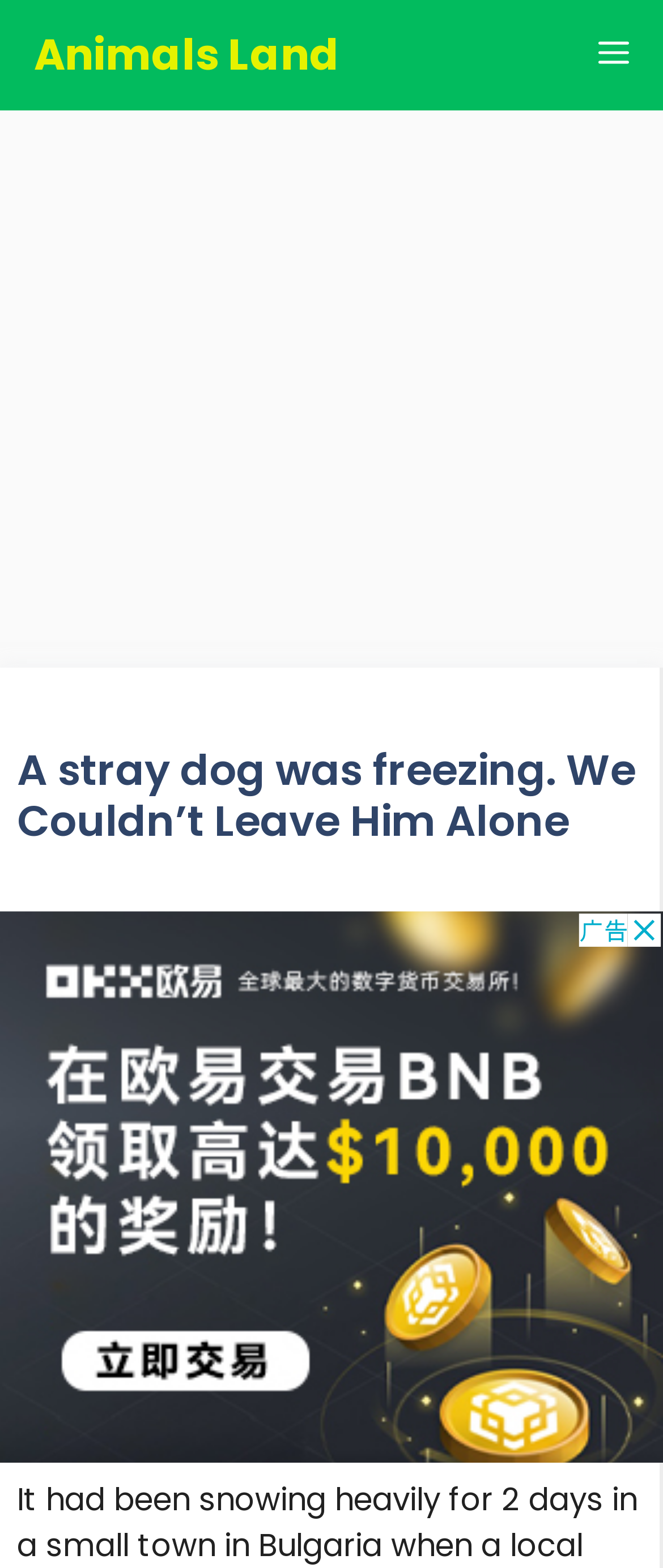Answer the question in one word or a short phrase:
What is the primary content area of this webpage?

Content